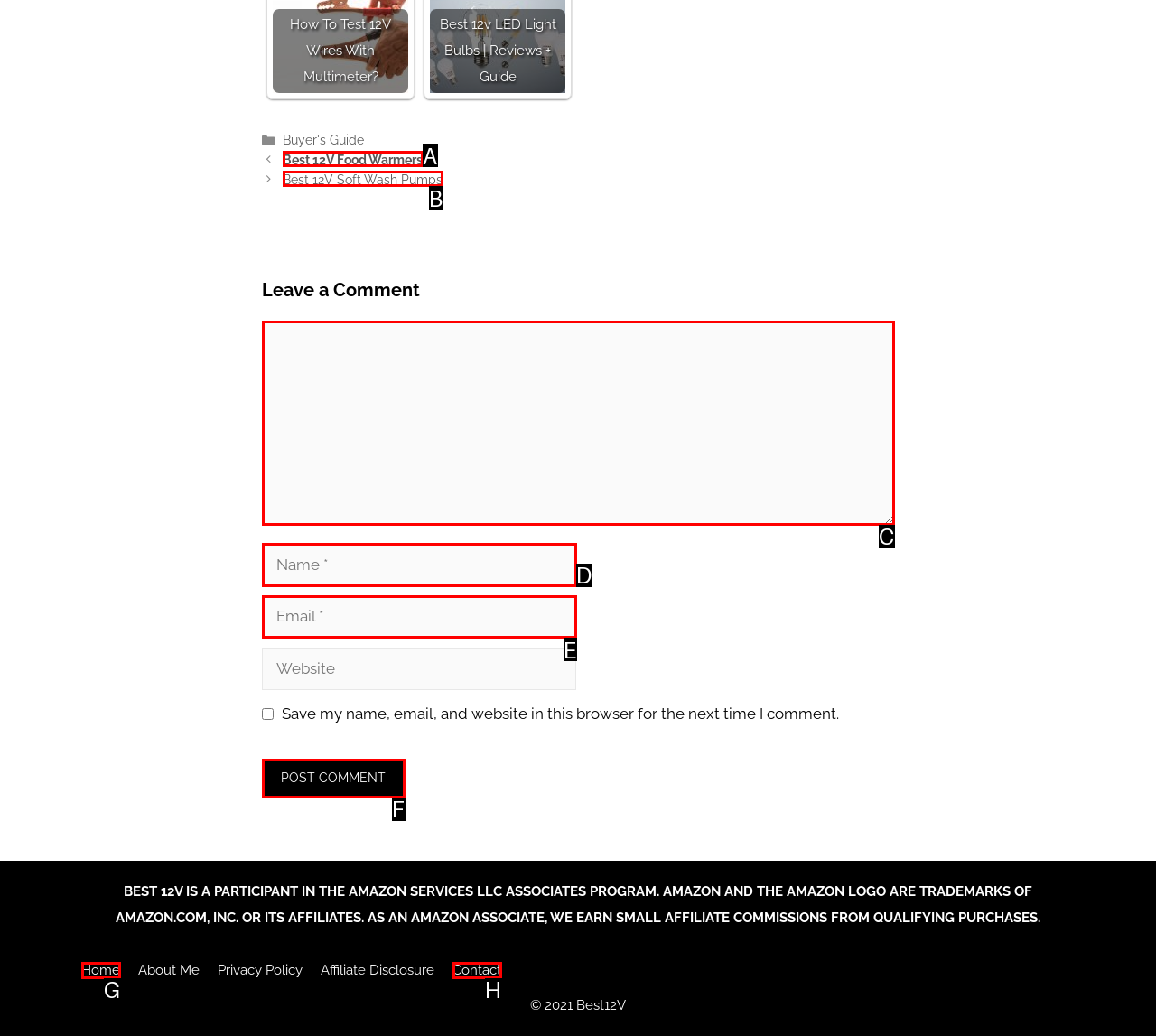Identify the correct letter of the UI element to click for this task: Click on the 'Post Comment' button
Respond with the letter from the listed options.

F